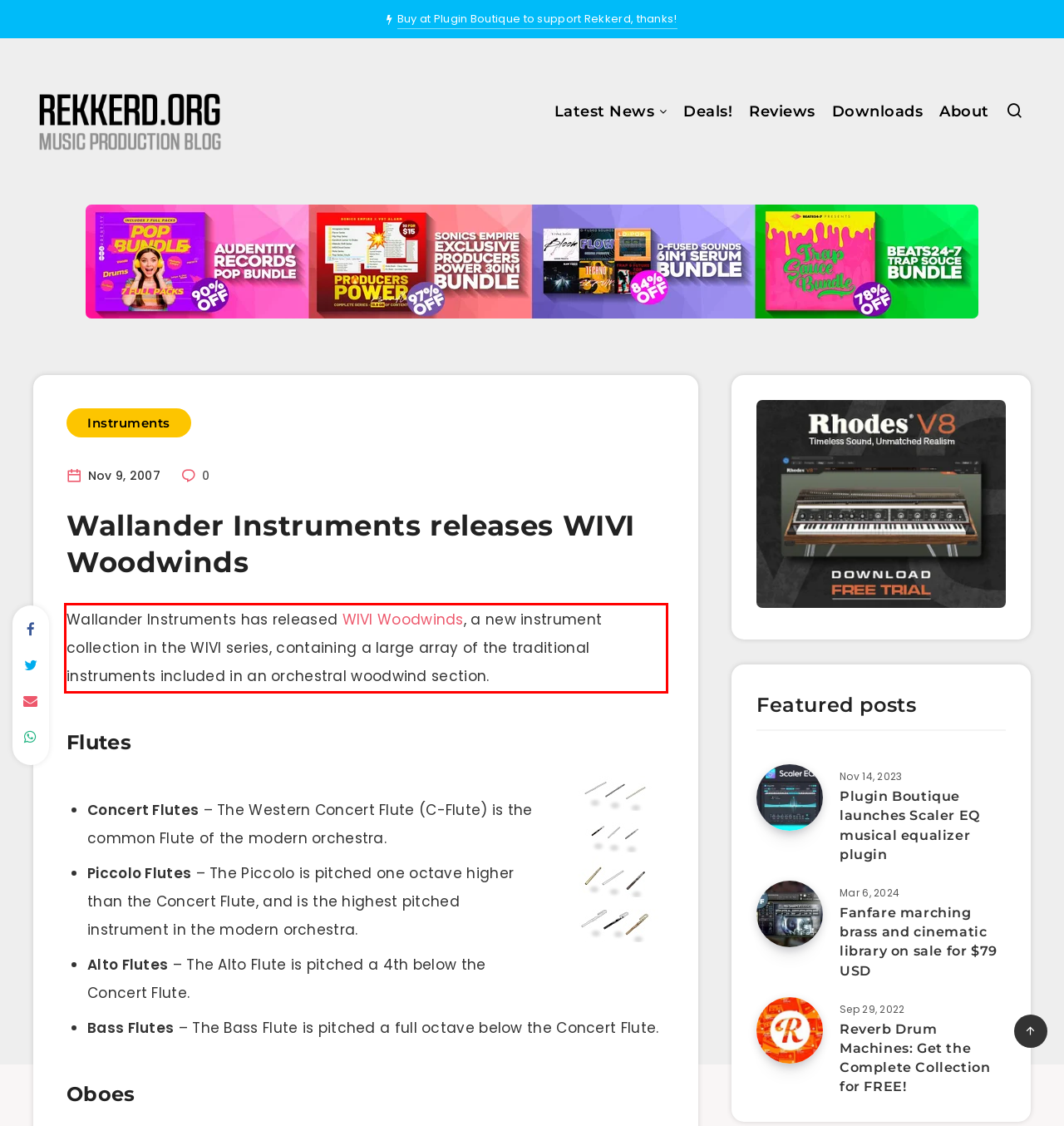Inspect the webpage screenshot that has a red bounding box and use OCR technology to read and display the text inside the red bounding box.

Wallander Instruments has released WIVI Woodwinds, a new instrument collection in the WIVI series, containing a large array of the traditional instruments included in an orchestral woodwind section.